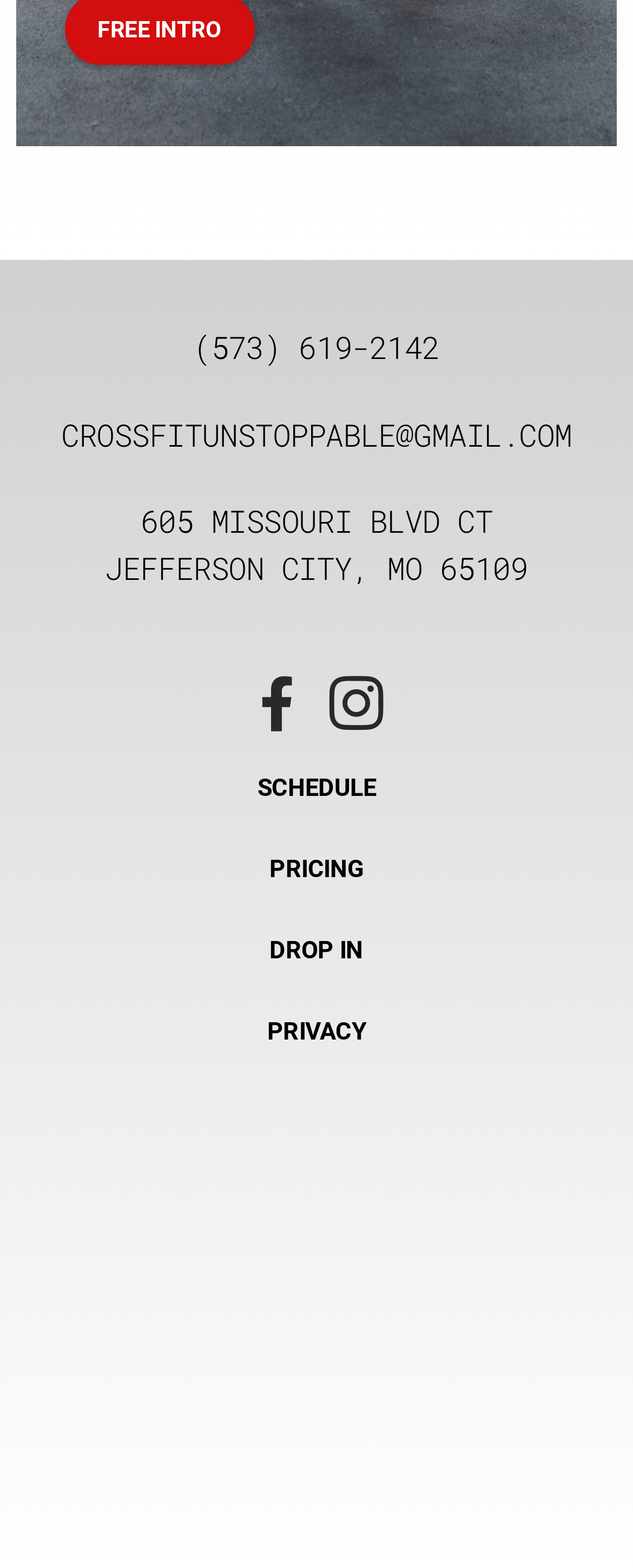Provide a short, one-word or phrase answer to the question below:
What is the address of the gym?

605 MISSOURI BLVD CT JEFFERSON CITY, MO 65109